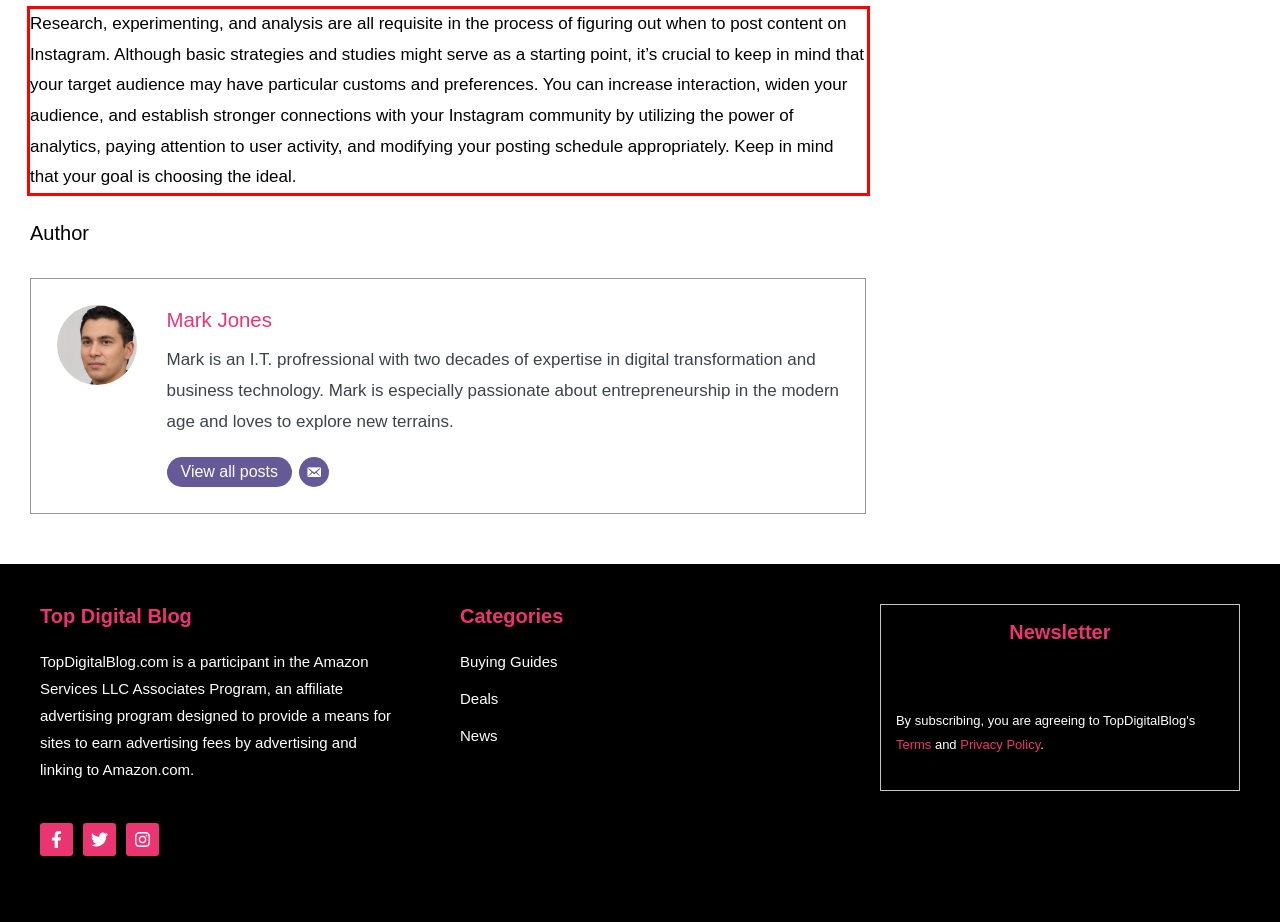Within the screenshot of the webpage, there is a red rectangle. Please recognize and generate the text content inside this red bounding box.

Research, experimenting, and analysis are all requisite in the process of figuring out when to post content on Instagram. Although basic strategies and studies might serve as a starting point, it’s crucial to keep in mind that your target audience may have particular customs and preferences. You can increase interaction, widen your audience, and establish stronger connections with your Instagram community by utilizing the power of analytics, paying attention to user activity, and modifying your posting schedule appropriately. Keep in mind that your goal is choosing the ideal.